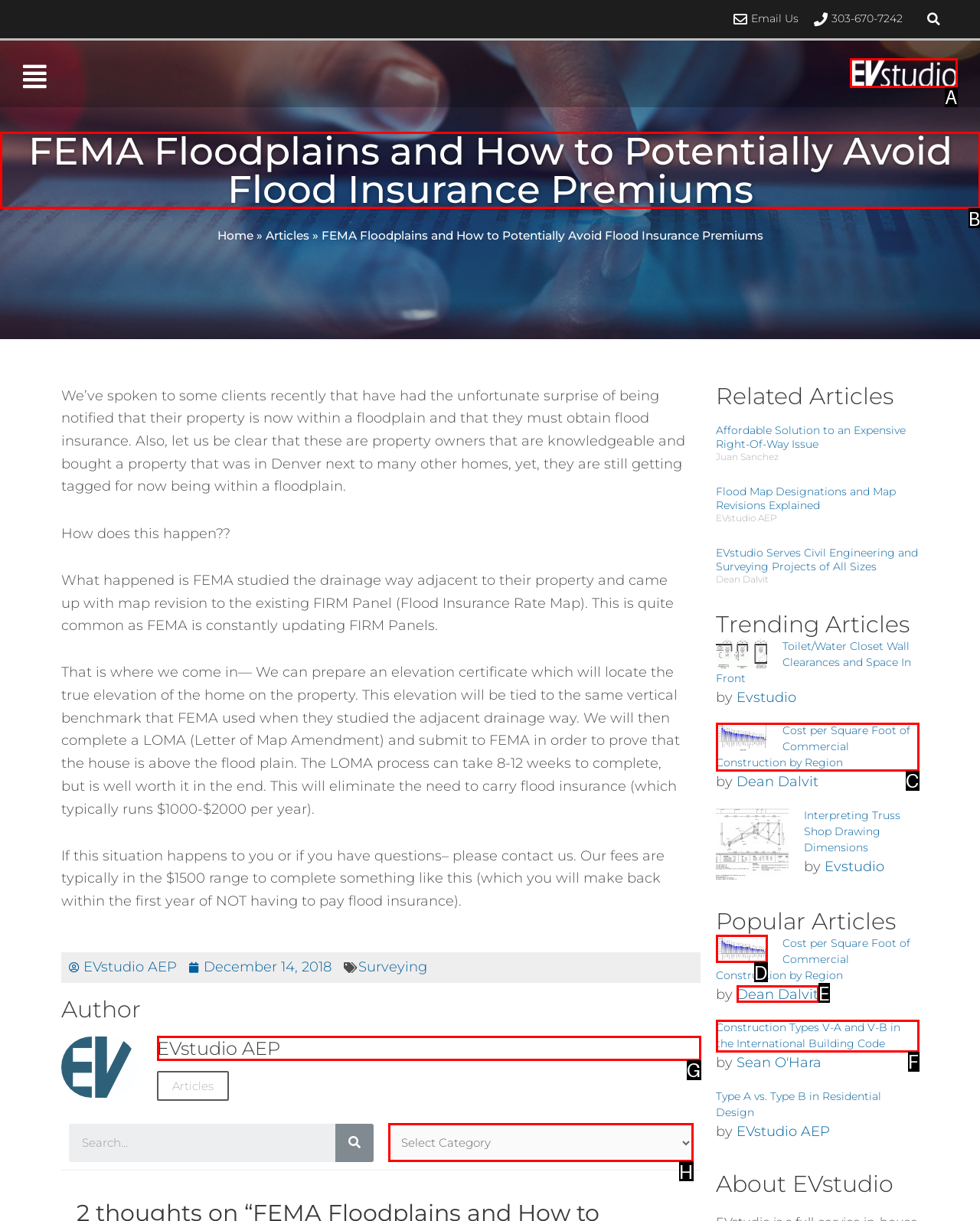From the options shown in the screenshot, tell me which lettered element I need to click to complete the task: View the 'FEMA Floodplains and How to Potentially Avoid Flood Insurance Premiums' article.

B